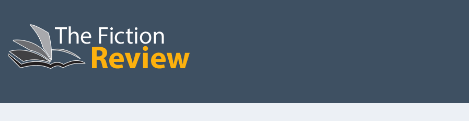Observe the image and answer the following question in detail: What font color is 'Review' in?

The word 'Review' is highlighted in an eye-catching yellow font, which creates a strong visual contrast against the dark blue background and draws attention to the site's purpose.